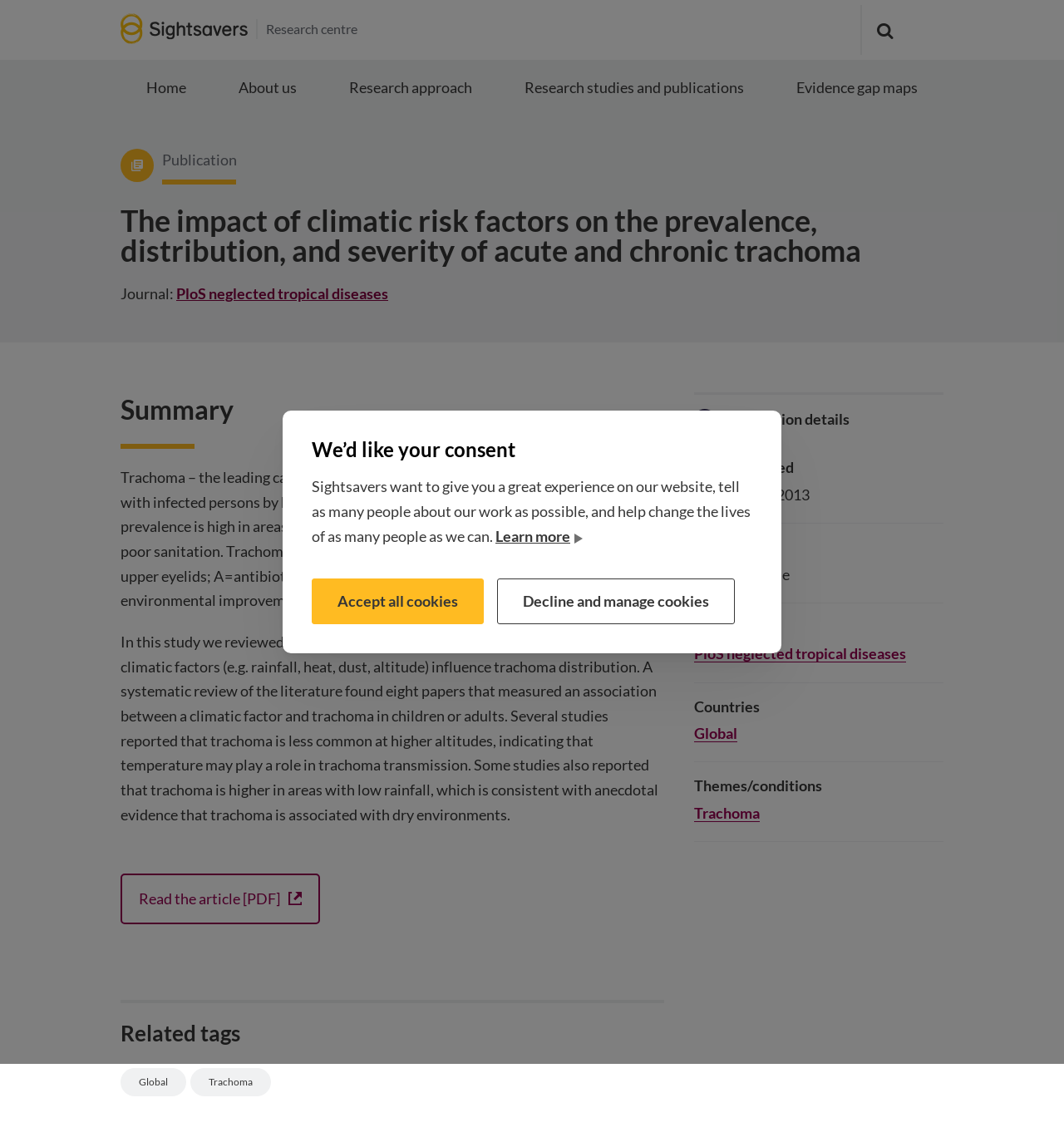Indicate the bounding box coordinates of the clickable region to achieve the following instruction: "Go to Home."

[0.138, 0.068, 0.175, 0.084]